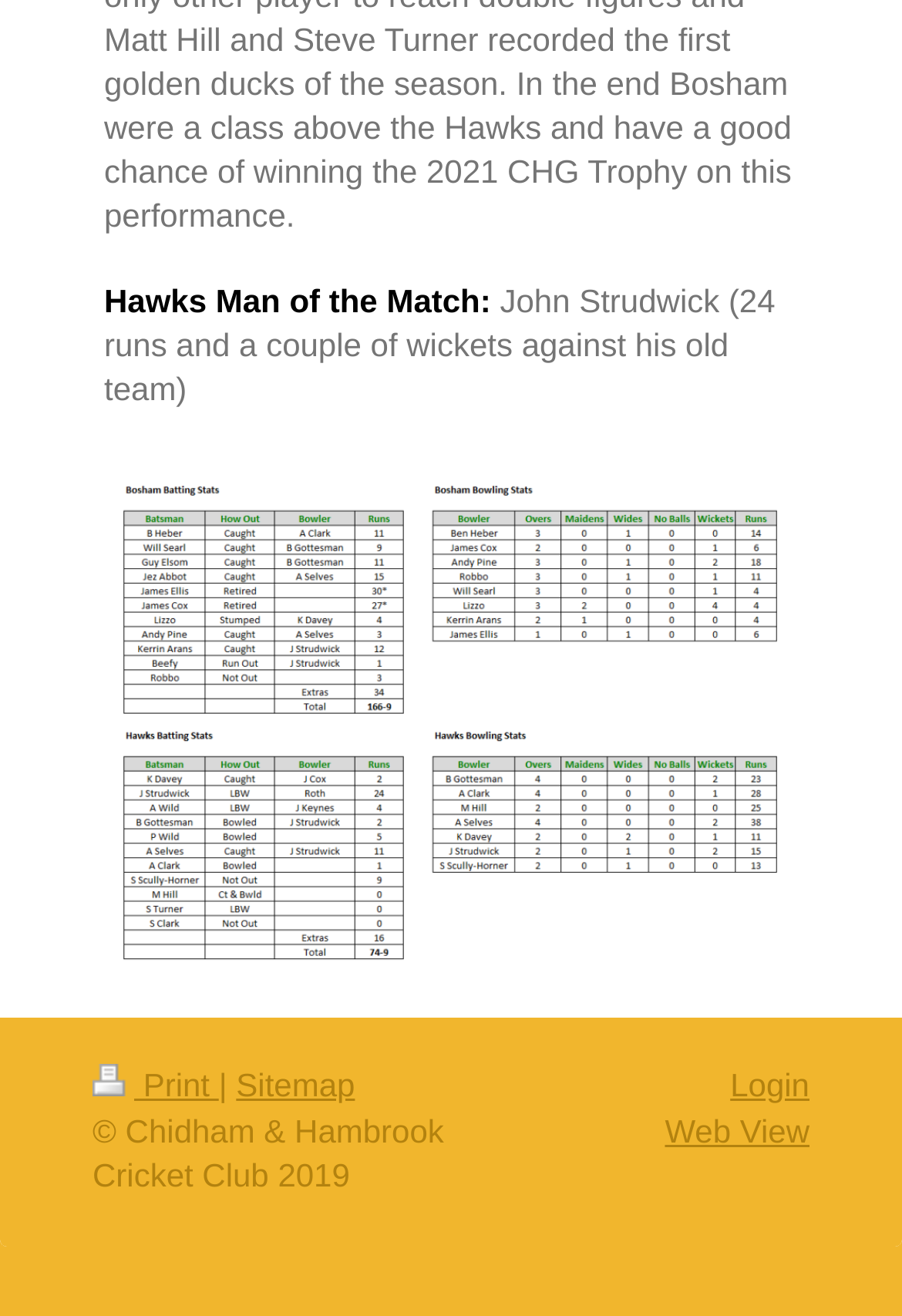Identify and provide the bounding box coordinates of the UI element described: "Web View". The coordinates should be formatted as [left, top, right, bottom], with each number being a float between 0 and 1.

[0.737, 0.844, 0.897, 0.873]